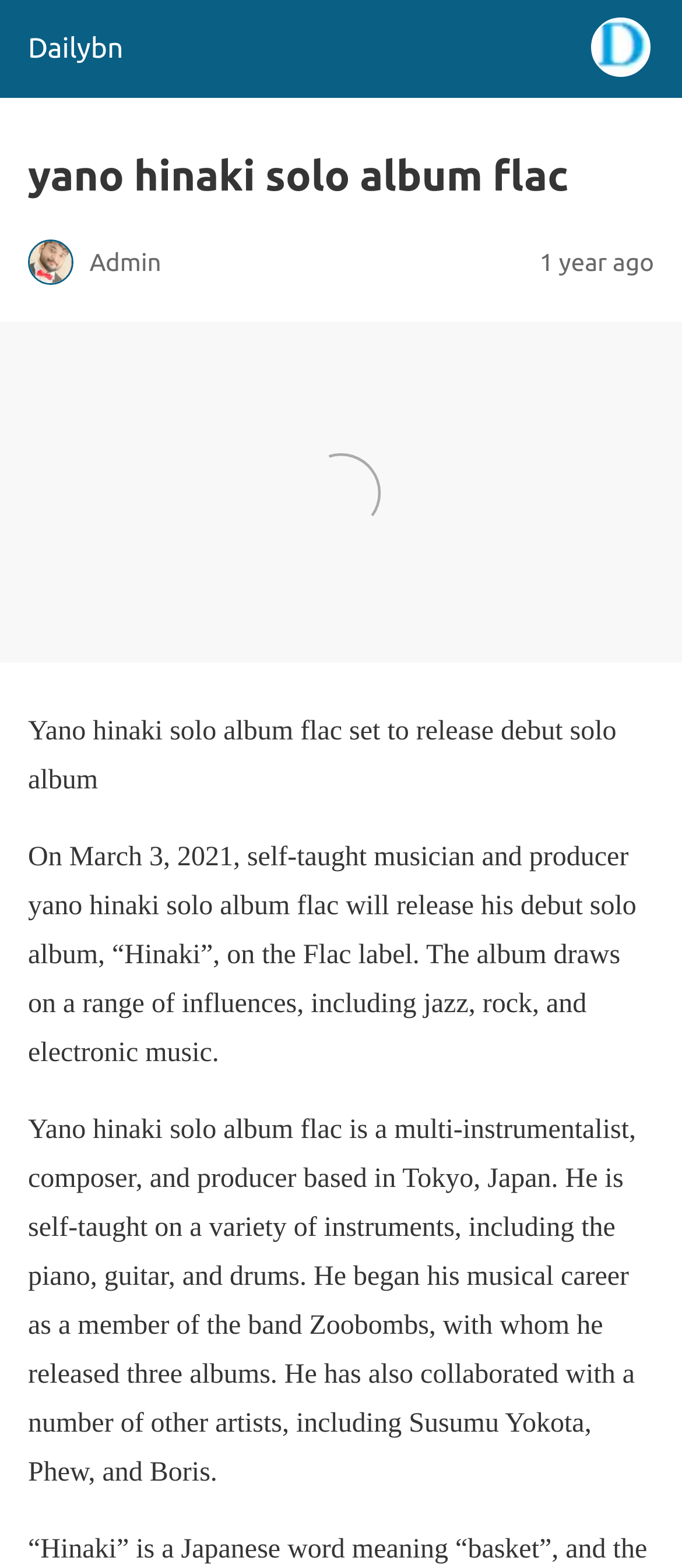Reply to the question with a single word or phrase:
What is the name of the album to be released?

Hinaki